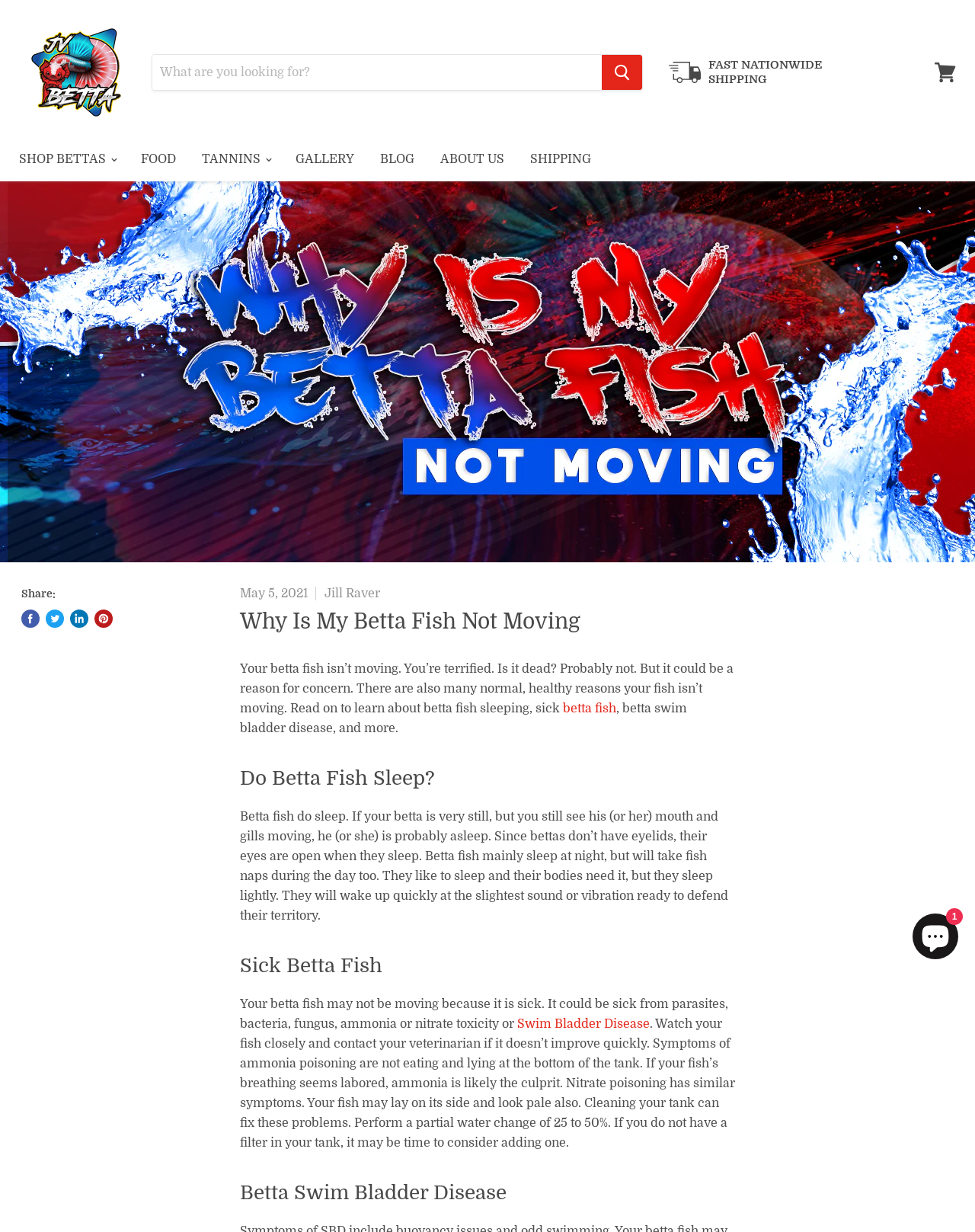Convey a detailed summary of the webpage, mentioning all key elements.

This webpage is about betta fish care, specifically addressing the concern of a betta fish not moving. At the top of the page, there is a large image taking up most of the width, with a search bar and a few links to the right of it. Below the image, there is a navigation menu with links to different sections of the website, including "SHOP BETTAS", "FOOD", "TANNINS", and more.

To the right of the navigation menu, there is a section with a heading "Why Is My Betta Fish Not Moving" and a brief introduction to the topic. Below this, there are three main sections: "Do Betta Fish Sleep?", "Sick Betta Fish", and "Betta Swim Bladder Disease". Each section has a heading and a block of text that provides information on the respective topic.

Throughout the page, there are several links to other relevant articles or topics, such as "betta fish" and "Swim Bladder Disease". There are also social media sharing links at the bottom of the page, allowing users to share the article on Facebook, Twitter, LinkedIn, and Pinterest.

In the bottom right corner of the page, there is a chat window for Shopify online store support. The page also has a few images scattered throughout, including a small icon next to the "FAST NATIONWIDE SHIPPING" text and an image in the chat window.